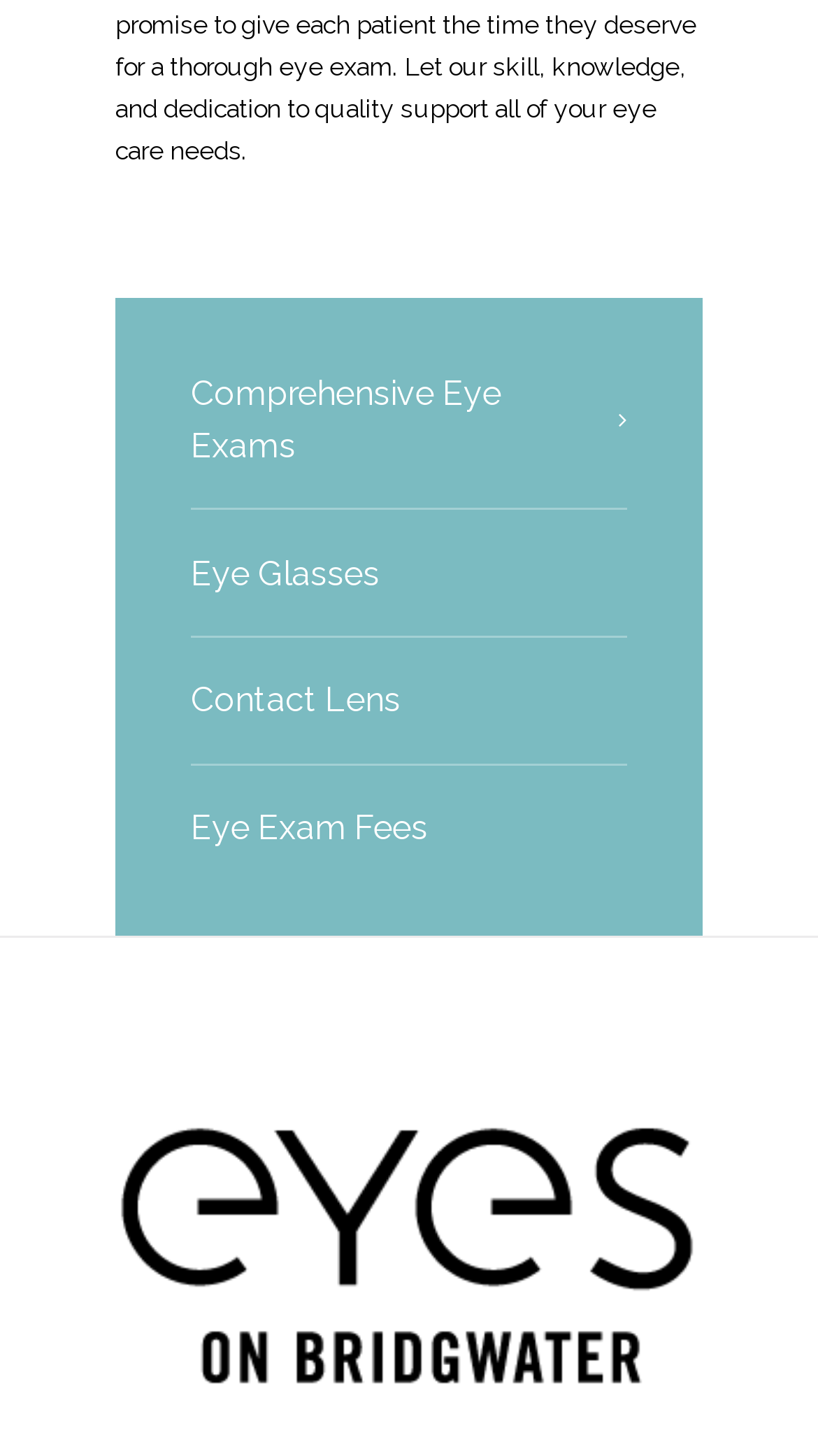Please provide a comprehensive answer to the question based on the screenshot: What is the focus of the webpage?

The webpage seems to focus on providing information and services related to eye exams and products, such as comprehensive eye exams, eye glasses, and contact lenses. The links and content of the webpage suggest that the focus is on these specific areas of eye care.